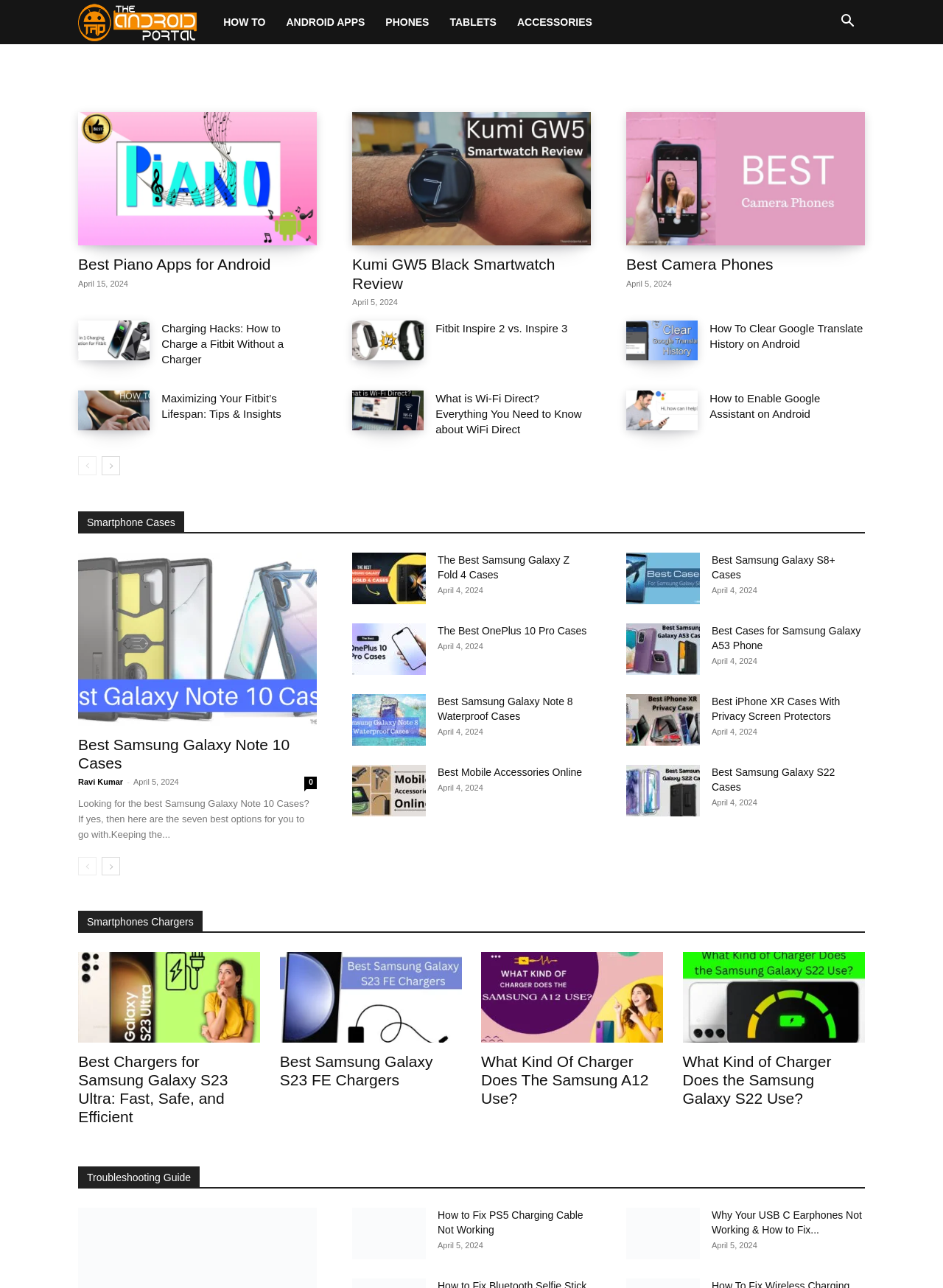Find the bounding box coordinates for the UI element whose description is: "Phones". The coordinates should be four float numbers between 0 and 1, in the format [left, top, right, bottom].

[0.398, 0.0, 0.466, 0.034]